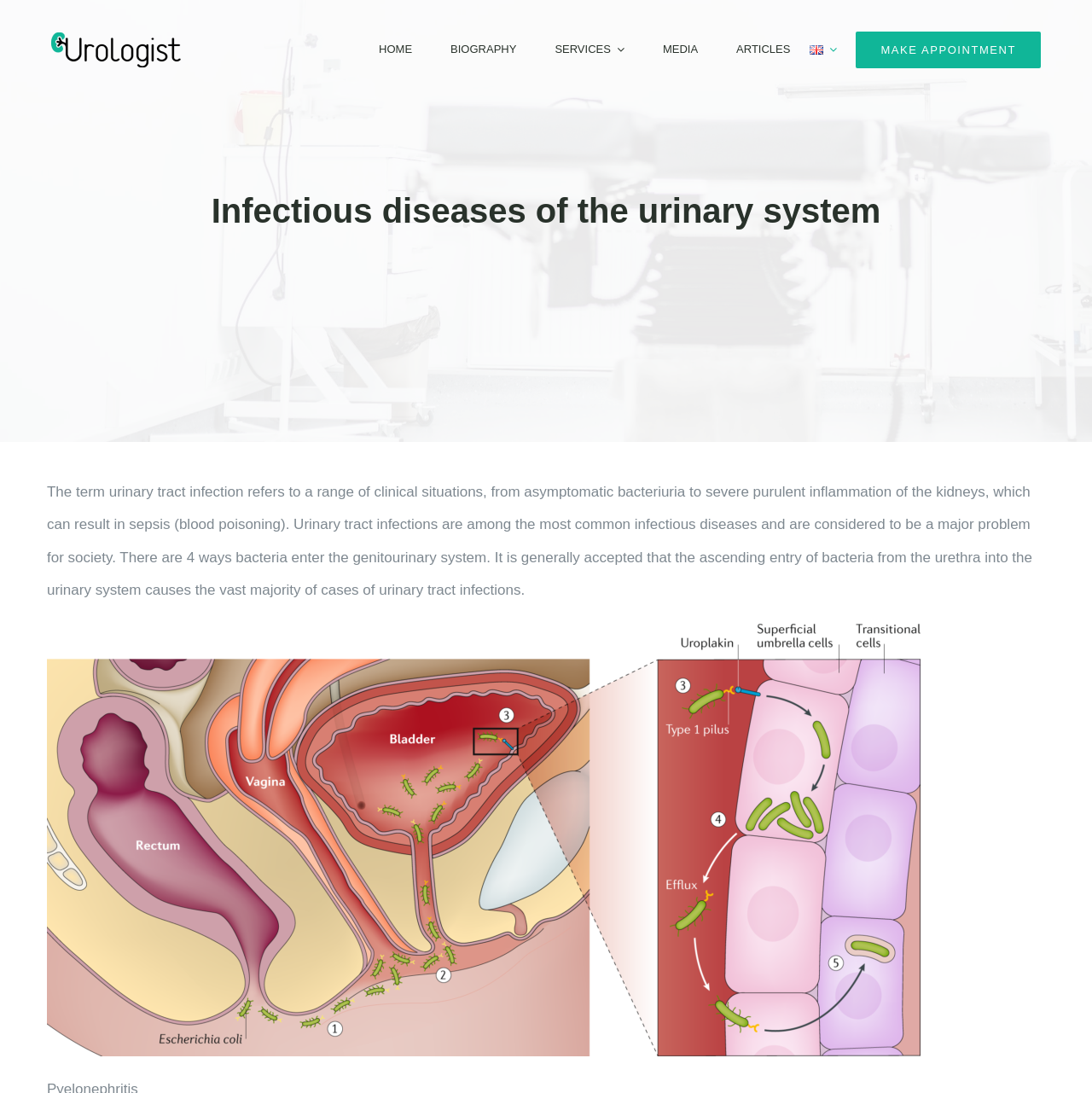From the screenshot, find the bounding box of the UI element matching this description: "Make Appointment". Supply the bounding box coordinates in the form [left, top, right, bottom], each a float between 0 and 1.

[0.784, 0.023, 0.953, 0.067]